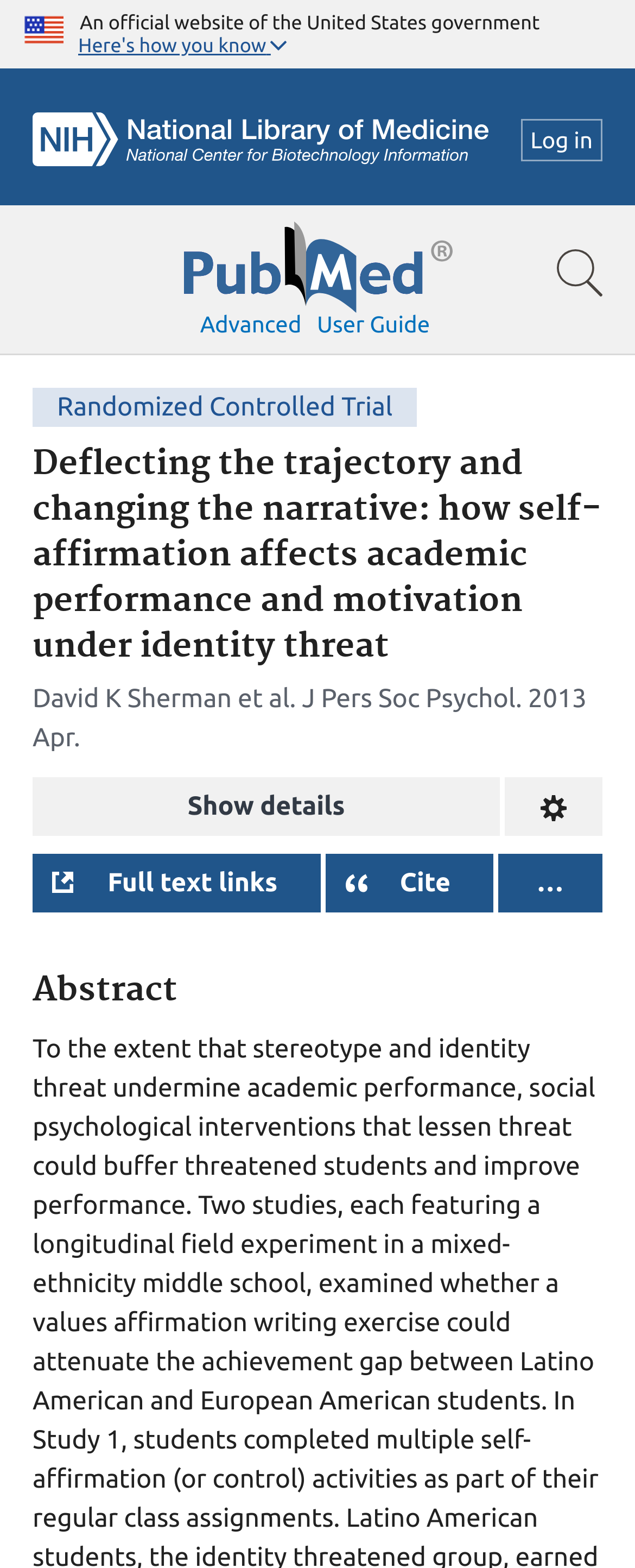Give a detailed overview of the webpage's appearance and contents.

This webpage appears to be a research article page on the PubMed website. At the top, there is a header section with a U.S. flag icon and a text stating "An official website of the United States government". Below this, there is a navigation bar with links to "NCBI Logo", "Log in", and a search bar. The search bar has a PubMed logo and a link to "Show search bar" on the right side.

On the left side of the page, there is a section with links to "Advanced" search, "User guide", and other navigation options. On the right side, there is a section with a heading "Deflecting the trajectory and changing the narrative: how self-affirmation affects academic performance and motivation under identity threat" which is the title of the research article. Below this, there are details about the article, including the authors' names, publication date, and journal information.

Further down, there are buttons to "Show details", "Change format", and "Full text links". There is also a "Cite" button with options to open a dialog with citation text in different styles. At the bottom, there is a heading "Abstract" which likely leads to a summary of the research article.

There are several images on the page, including the U.S. flag, NIH NLM Logo, PubMed logo, and NCBI Logo. Overall, the page has a clean and organized layout, making it easy to navigate and find relevant information about the research article.